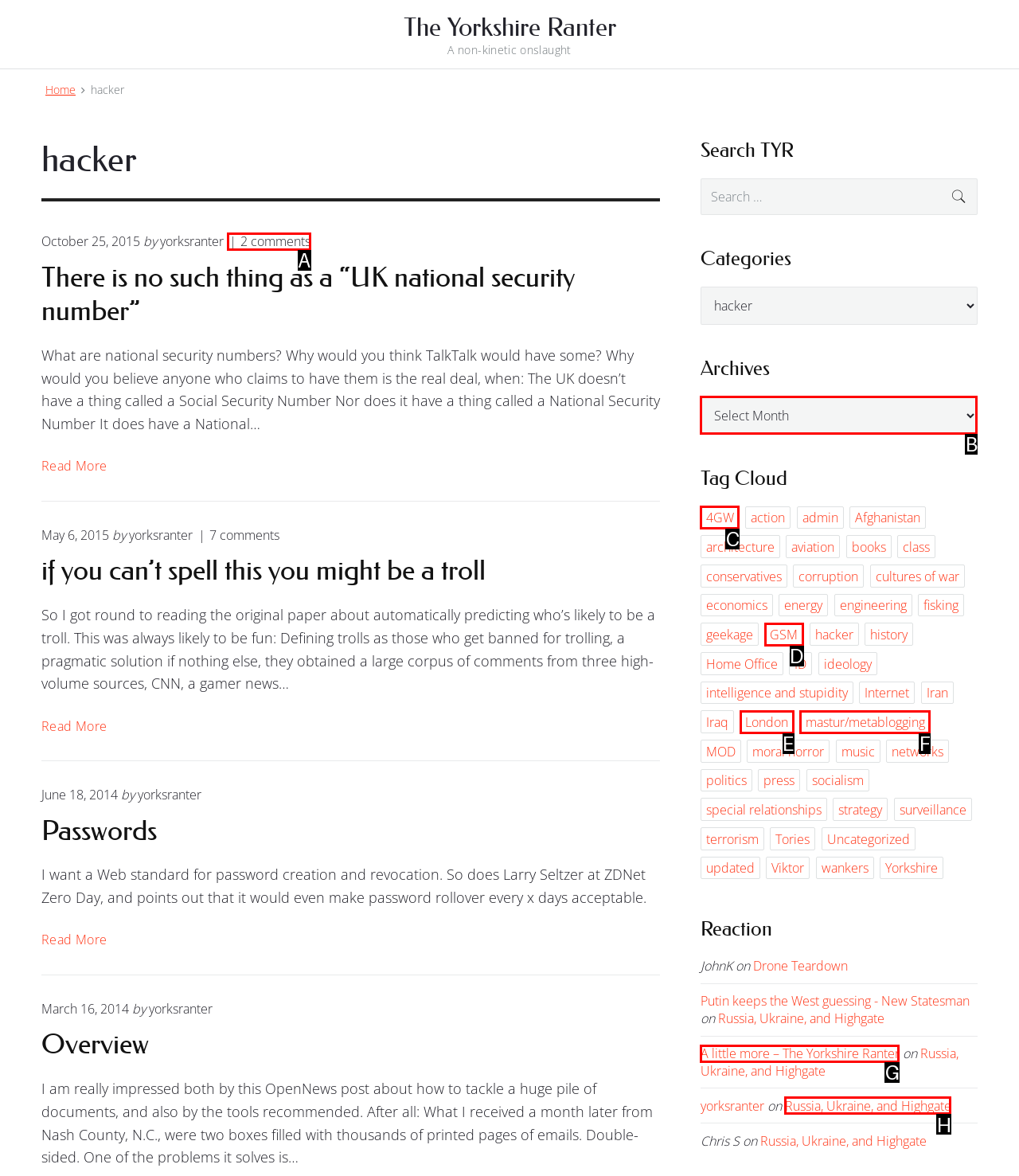Determine which UI element I need to click to achieve the following task: View archives Provide your answer as the letter of the selected option.

B